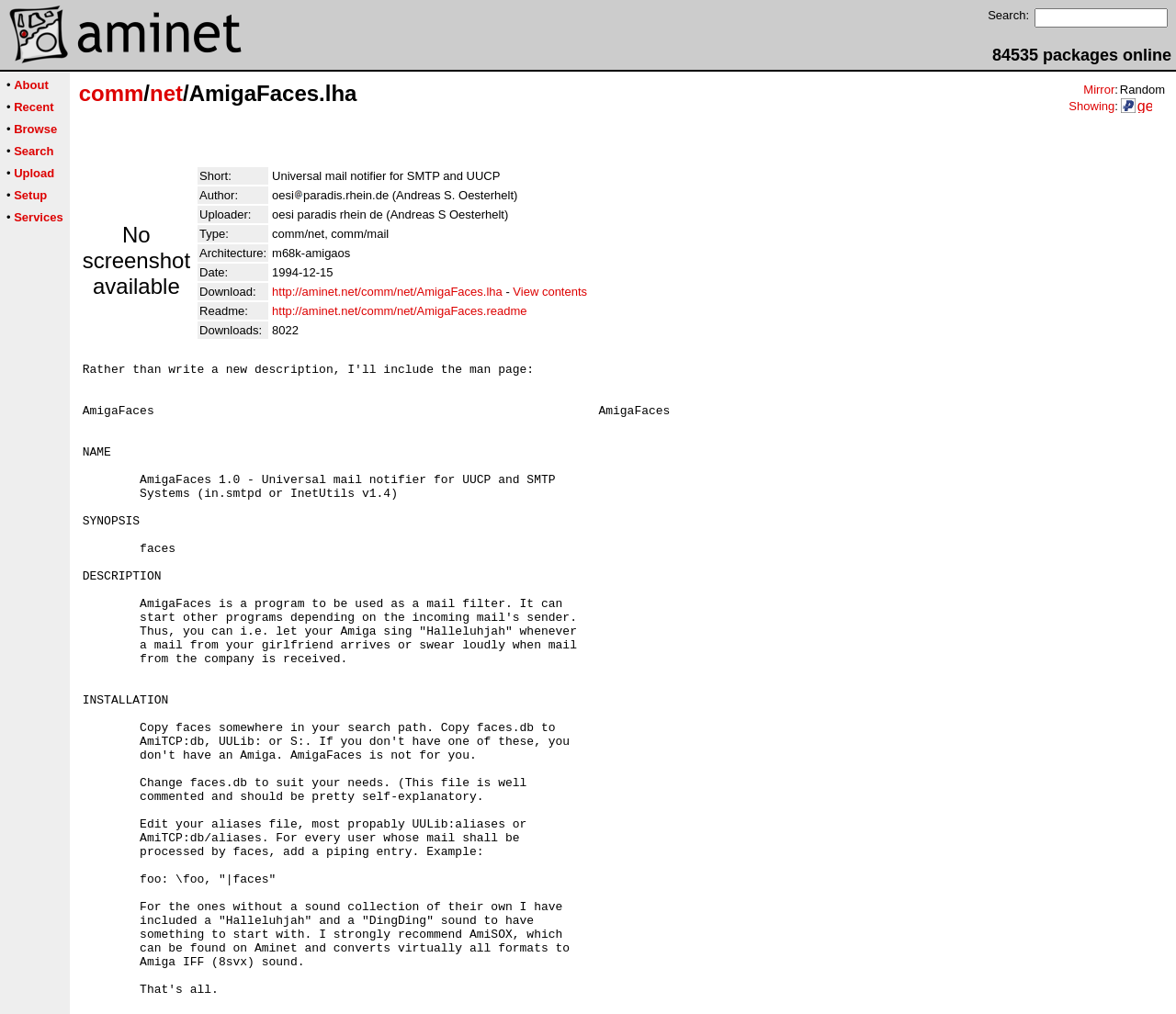Please locate the bounding box coordinates of the element's region that needs to be clicked to follow the instruction: "Go to About page". The bounding box coordinates should be provided as four float numbers between 0 and 1, i.e., [left, top, right, bottom].

[0.012, 0.077, 0.041, 0.091]